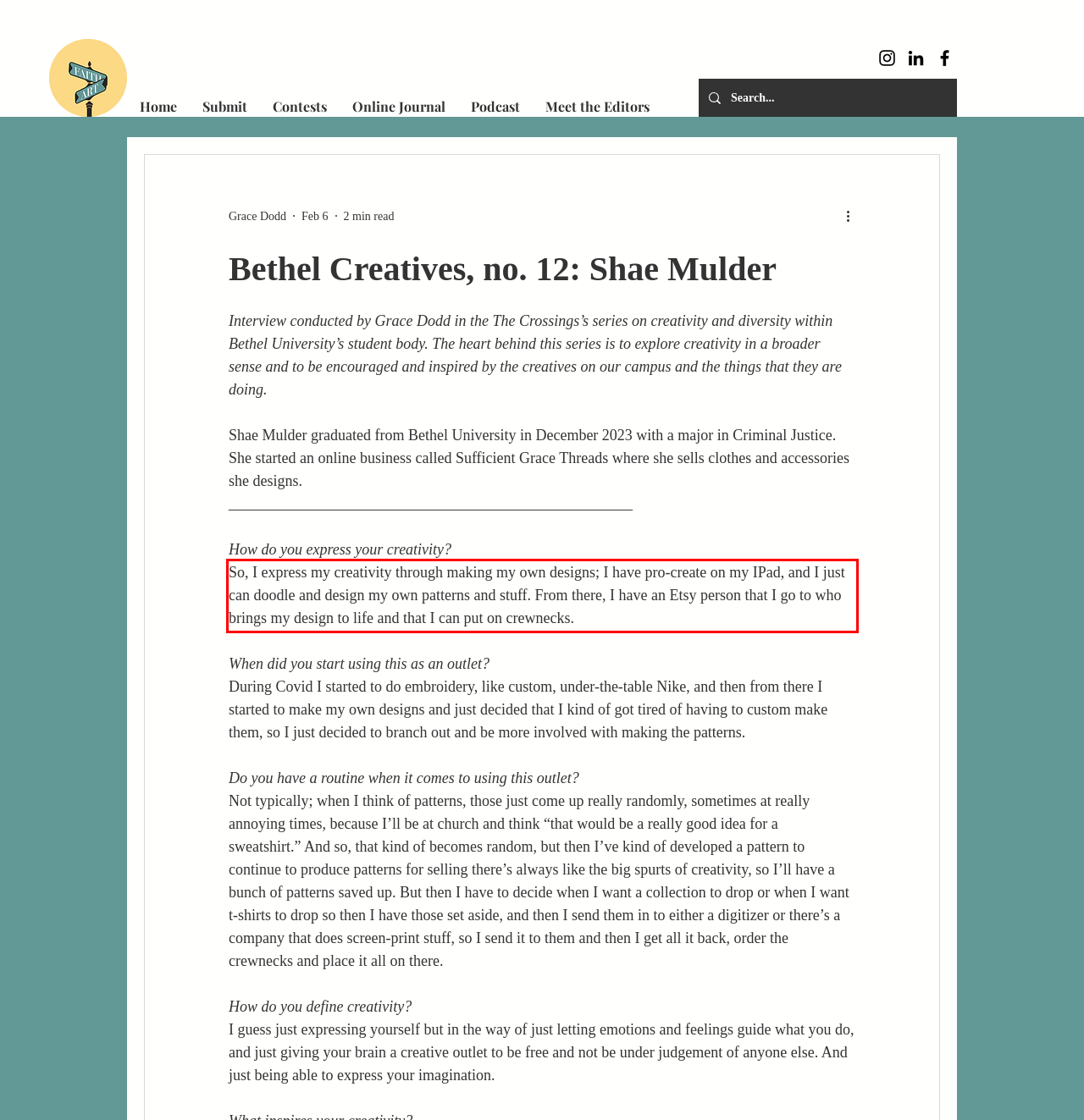From the given screenshot of a webpage, identify the red bounding box and extract the text content within it.

So, I express my creativity through making my own designs; I have pro-create on my IPad, and I just can doodle and design my own patterns and stuff. From there, I have an Etsy person that I go to who brings my design to life and that I can put on crewnecks.